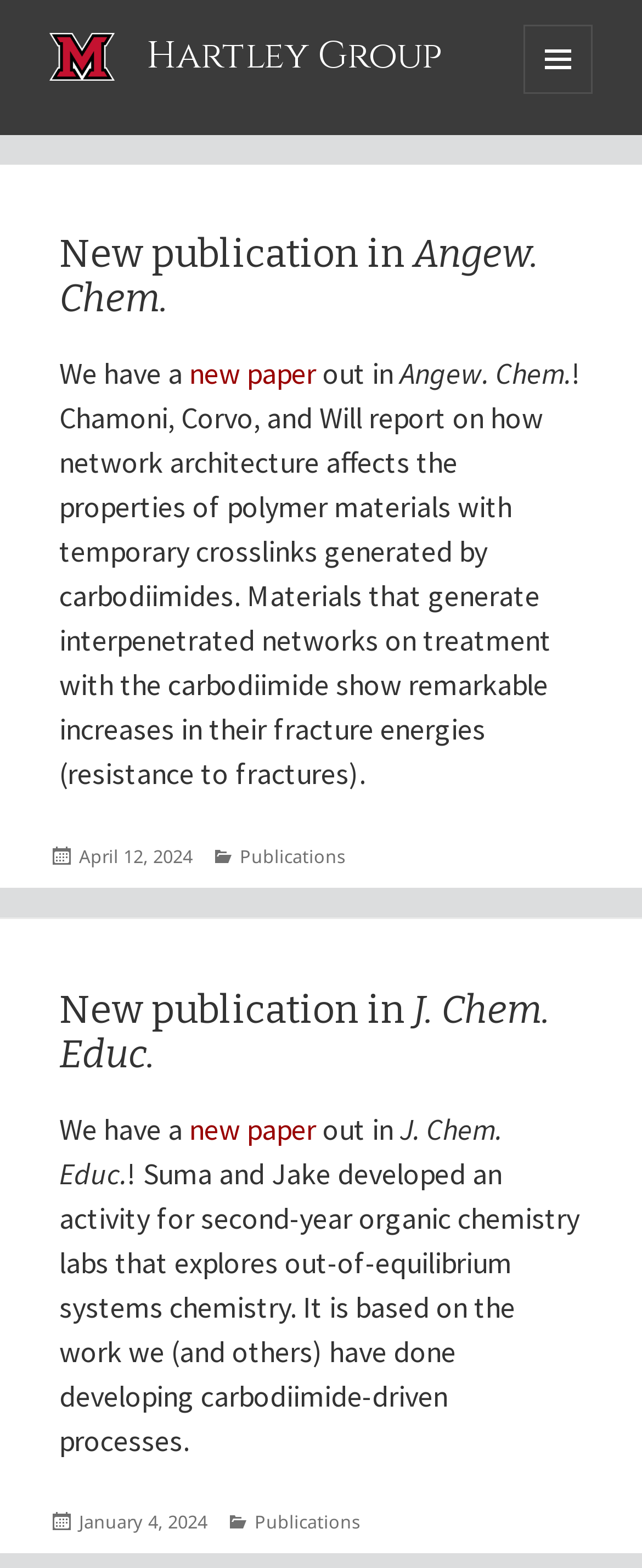Please provide the bounding box coordinate of the region that matches the element description: Publications. Coordinates should be in the format (top-left x, top-left y, bottom-right x, bottom-right y) and all values should be between 0 and 1.

[0.397, 0.963, 0.561, 0.979]